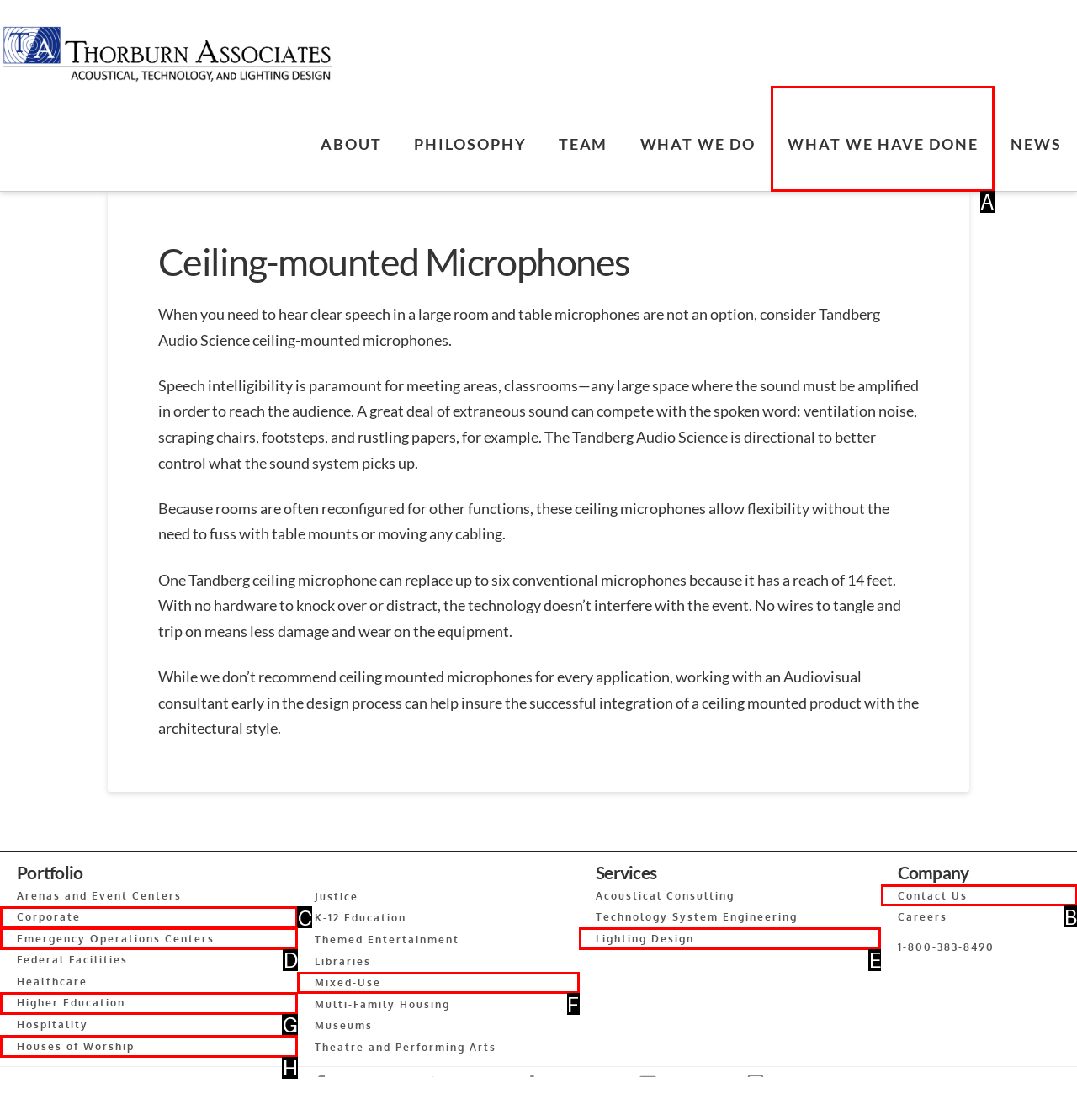Identify the correct UI element to click on to achieve the task: Contact Us. Provide the letter of the appropriate element directly from the available choices.

B